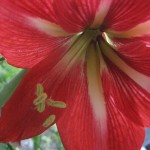Describe all the important aspects and features visible in the image.

The image showcases the vibrant bloom of an Amaryllis flower, characterized by its lush red petals and intricate internal structure. The flower's striking colors and unique shape draw the viewer's attention, depicting a sense of beauty and vitality. This particular bloom represents the transformation and healing associated with the mythical story of Amaryllis, where her journey leads to the creation of this enchanting flower. As the narrative unfolds, it highlights the significance of the Amaryllis in folklore, symbolizing love and resilience, culminating in a story of hope and a happily-ever-after.